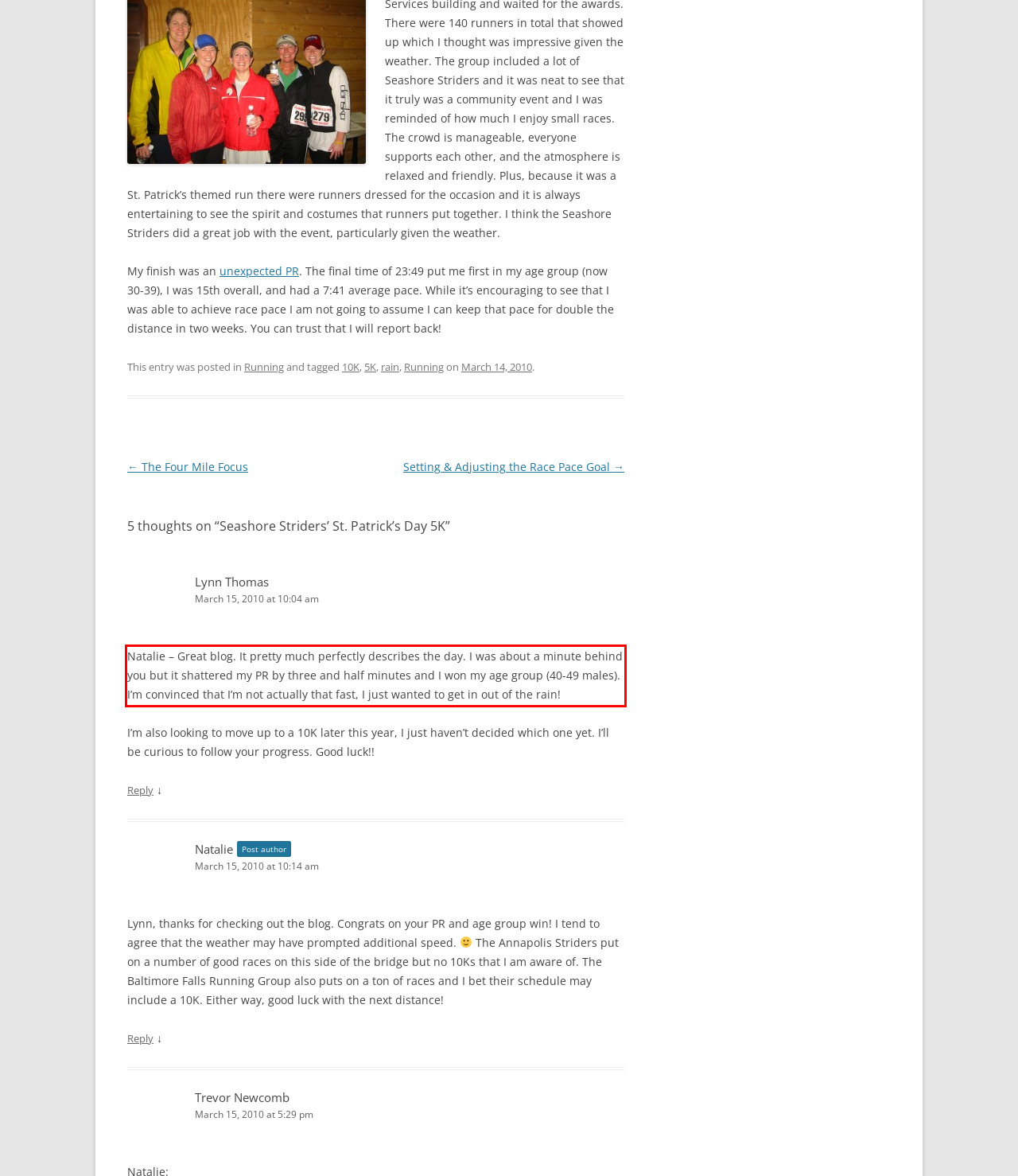You are looking at a screenshot of a webpage with a red rectangle bounding box. Use OCR to identify and extract the text content found inside this red bounding box.

Natalie – Great blog. It pretty much perfectly describes the day. I was about a minute behind you but it shattered my PR by three and half minutes and I won my age group (40-49 males). I’m convinced that I’m not actually that fast, I just wanted to get in out of the rain!